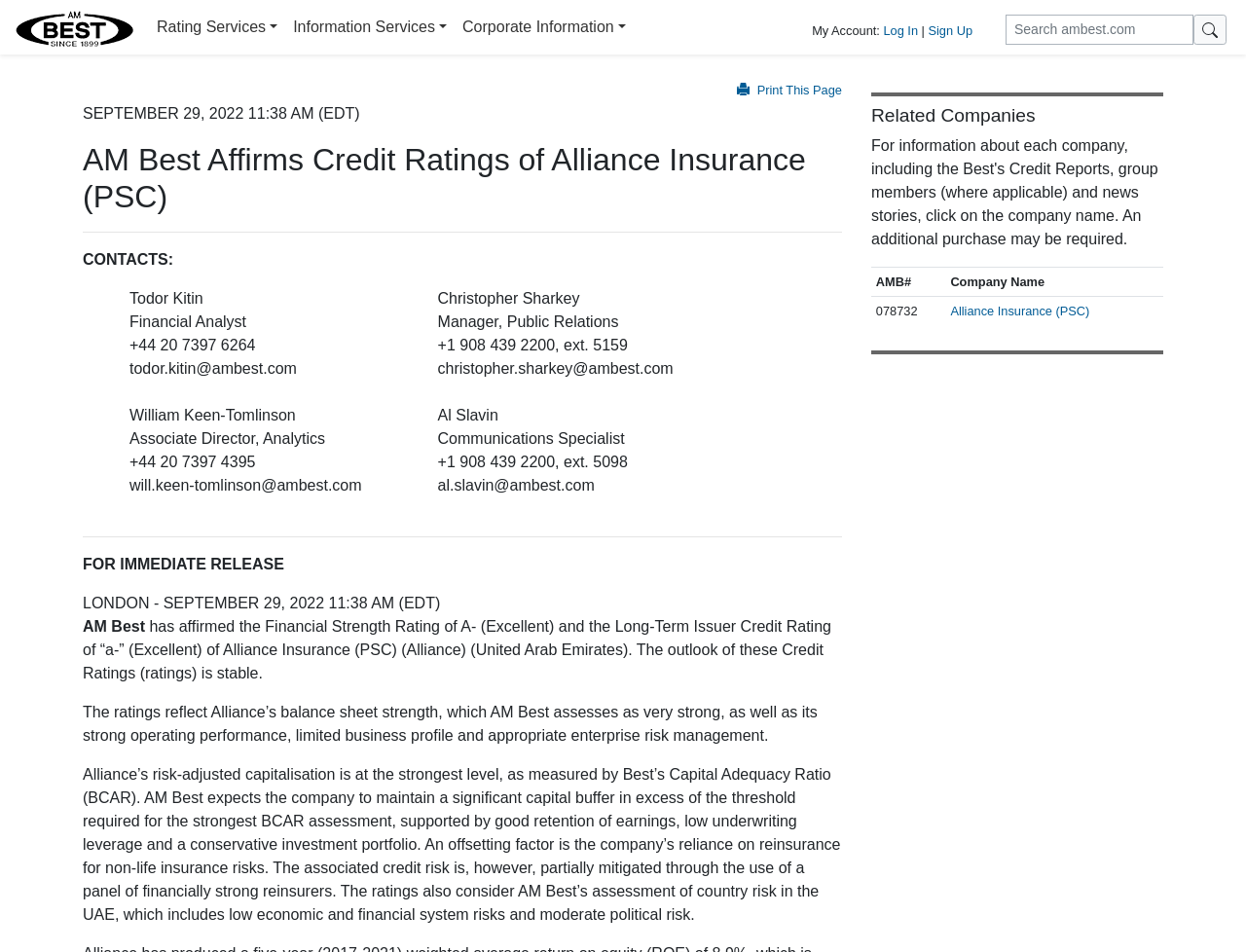Please identify the bounding box coordinates of the element's region that I should click in order to complete the following instruction: "Print This Page". The bounding box coordinates consist of four float numbers between 0 and 1, i.e., [left, top, right, bottom].

[0.585, 0.087, 0.676, 0.102]